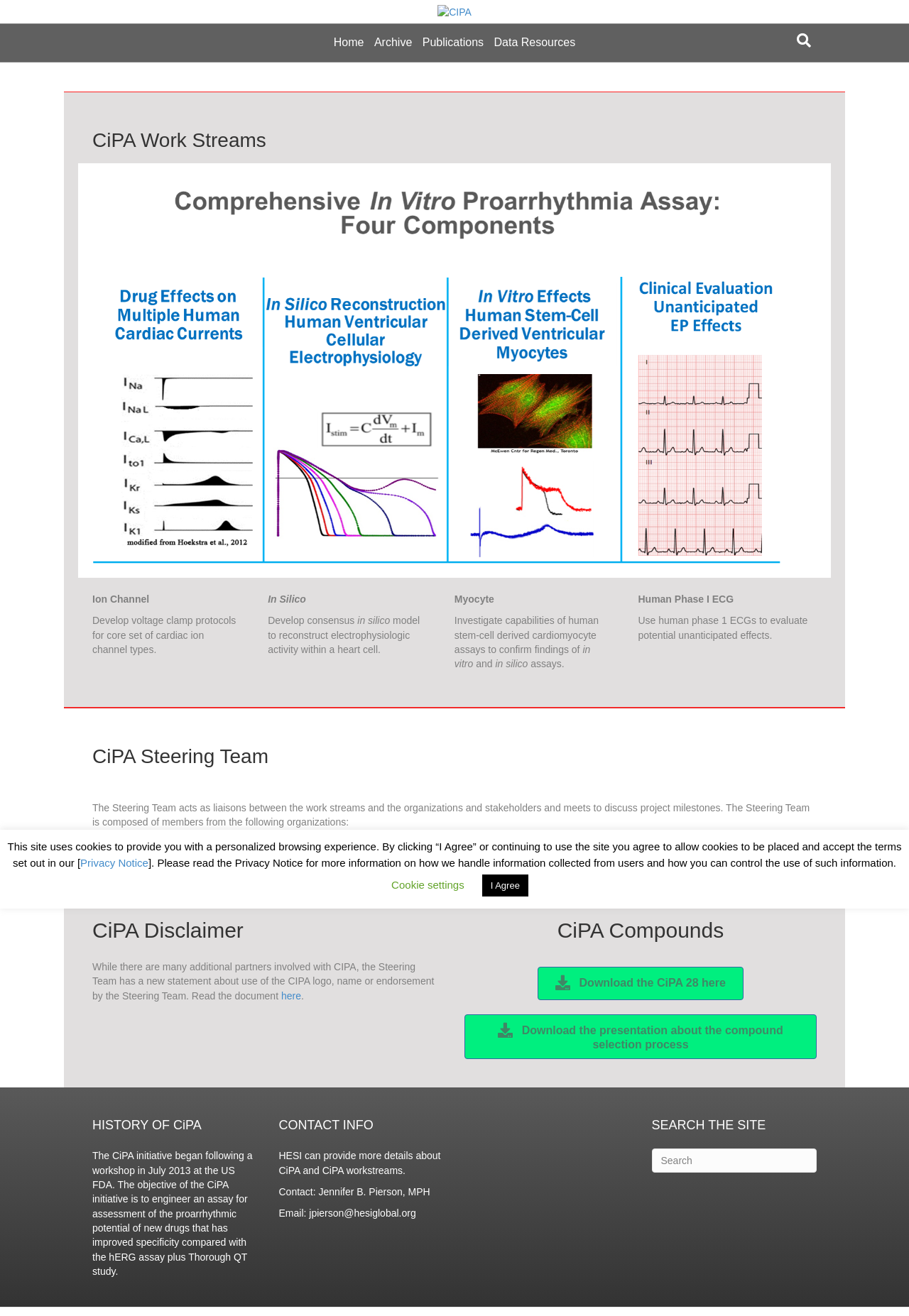Identify the bounding box coordinates for the UI element described as: "input value="Search" aria-label="Search" name="s" value="Search"". The coordinates should be provided as four floats between 0 and 1: [left, top, right, bottom].

[0.717, 0.873, 0.898, 0.891]